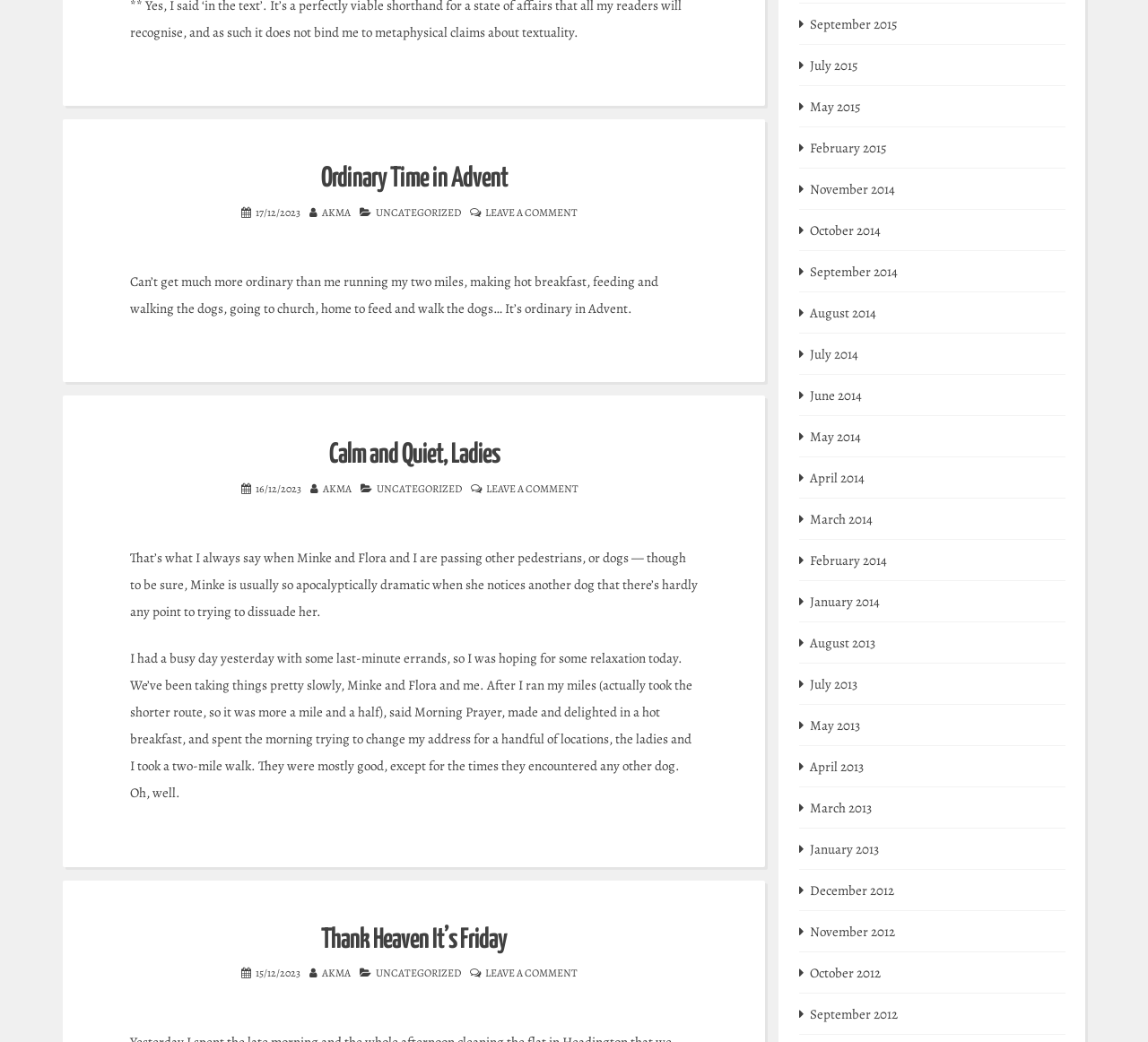Show me the bounding box coordinates of the clickable region to achieve the task as per the instruction: "Contact the Office of the Governor".

None